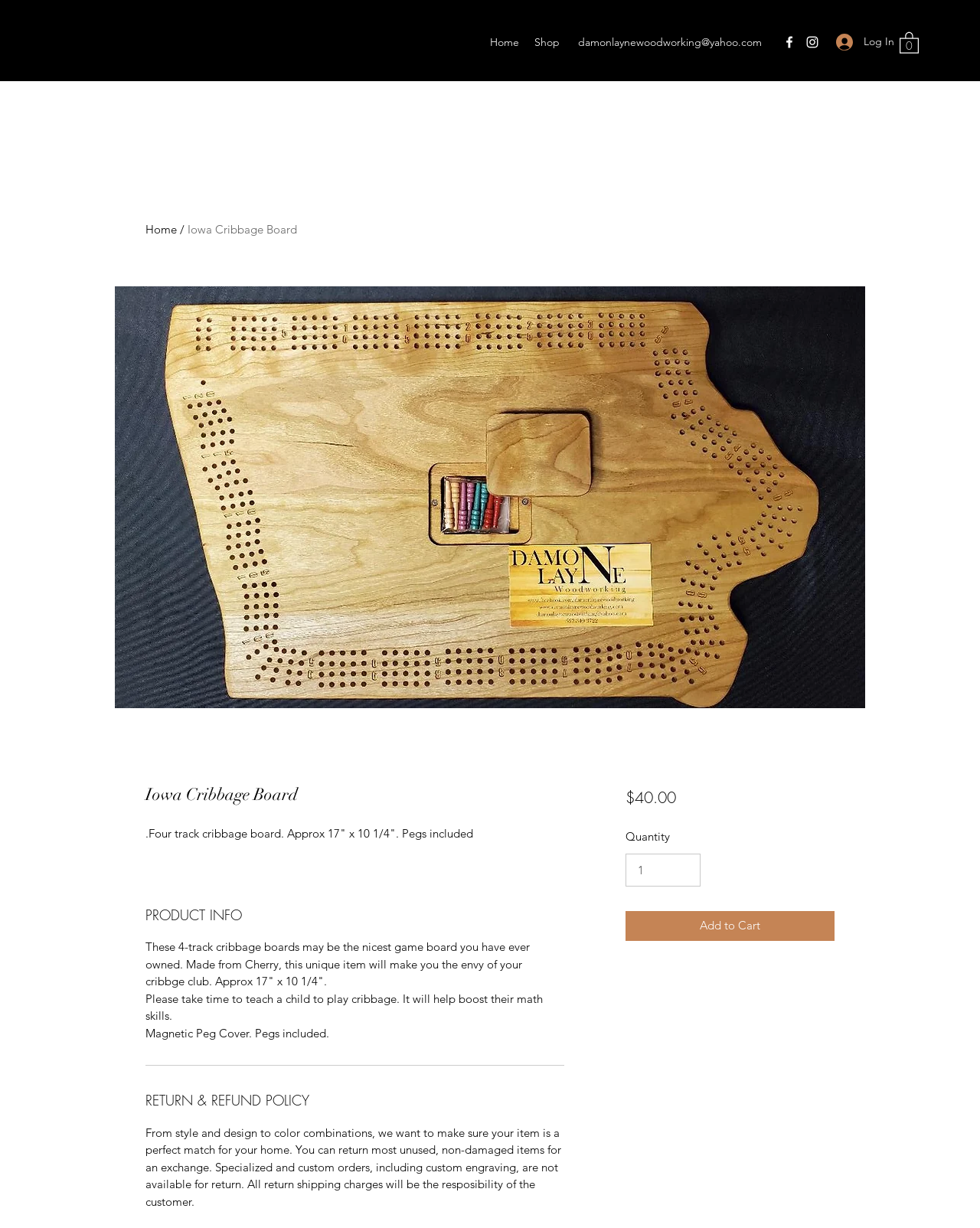What is the material of the cribbage board?
Look at the image and provide a detailed response to the question.

From the product description, it is mentioned that 'Made from Cherry, this unique item will make you the envy of your cribbge club.' This indicates that the material of the cribbage board is Cherry.